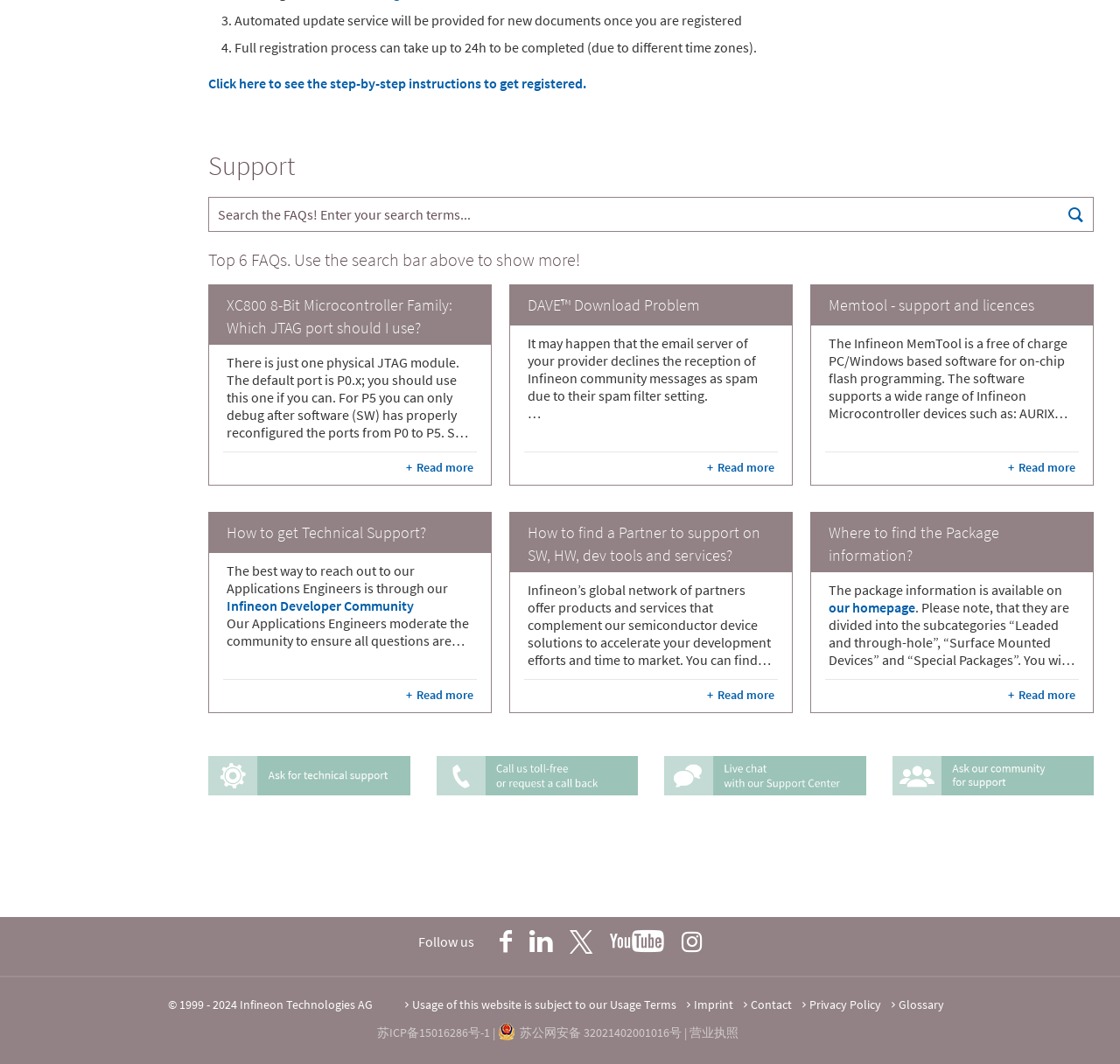Using a single word or phrase, answer the following question: 
What is the purpose of the Infineon MemTool?

Flash programming